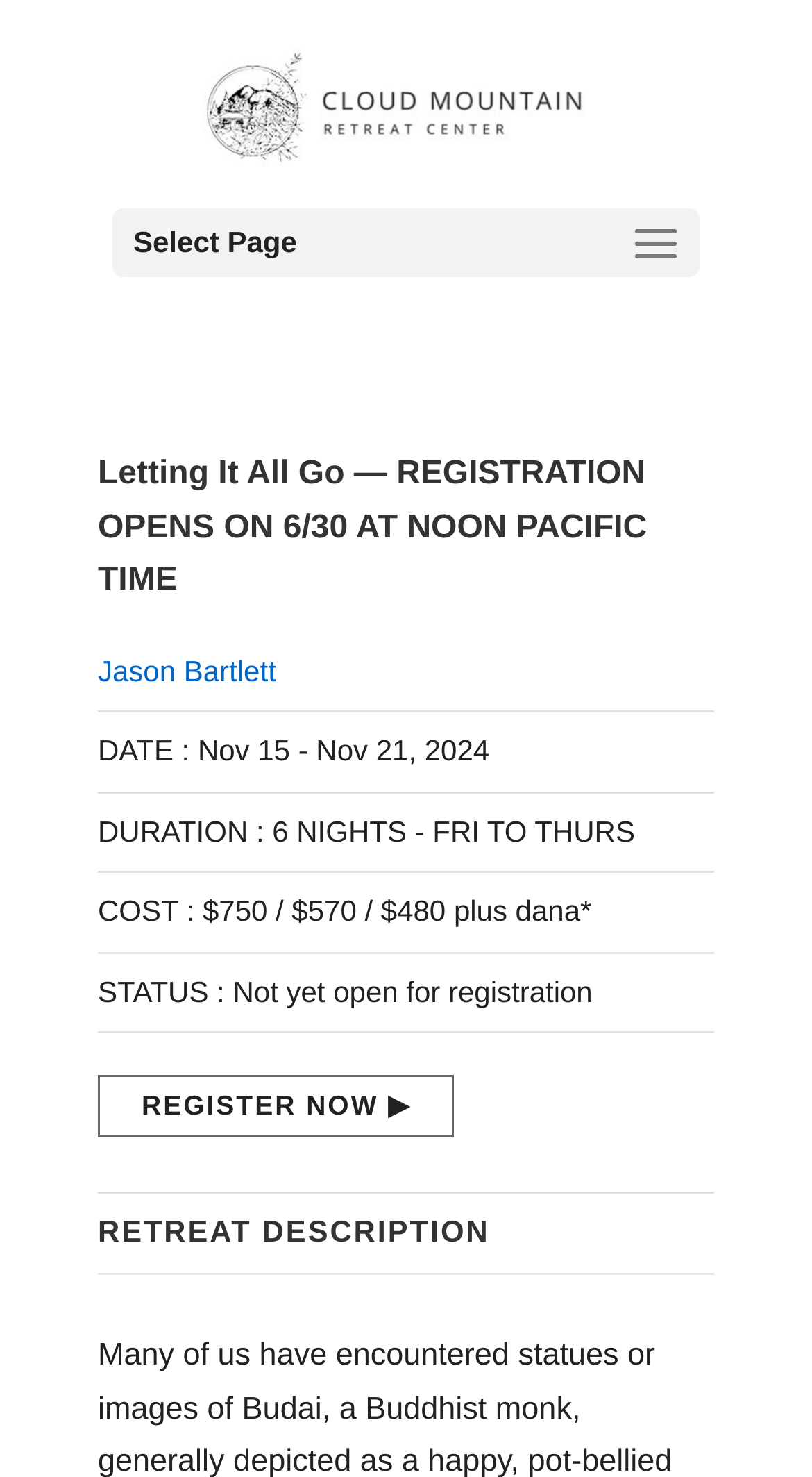Is the registration open for the retreat?
From the screenshot, provide a brief answer in one word or phrase.

No